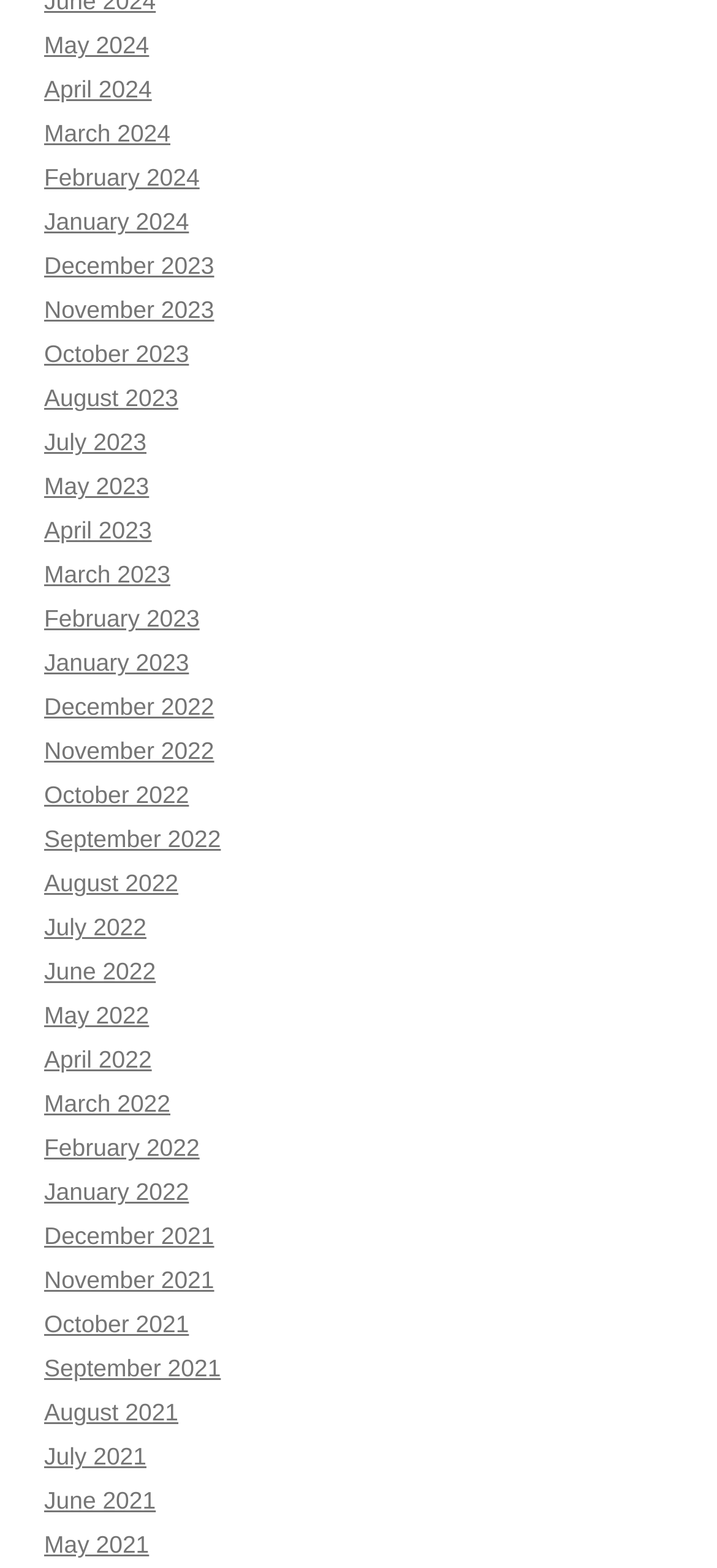Using the provided element description: "December 2023", identify the bounding box coordinates. The coordinates should be four floats between 0 and 1 in the order [left, top, right, bottom].

[0.062, 0.161, 0.299, 0.178]